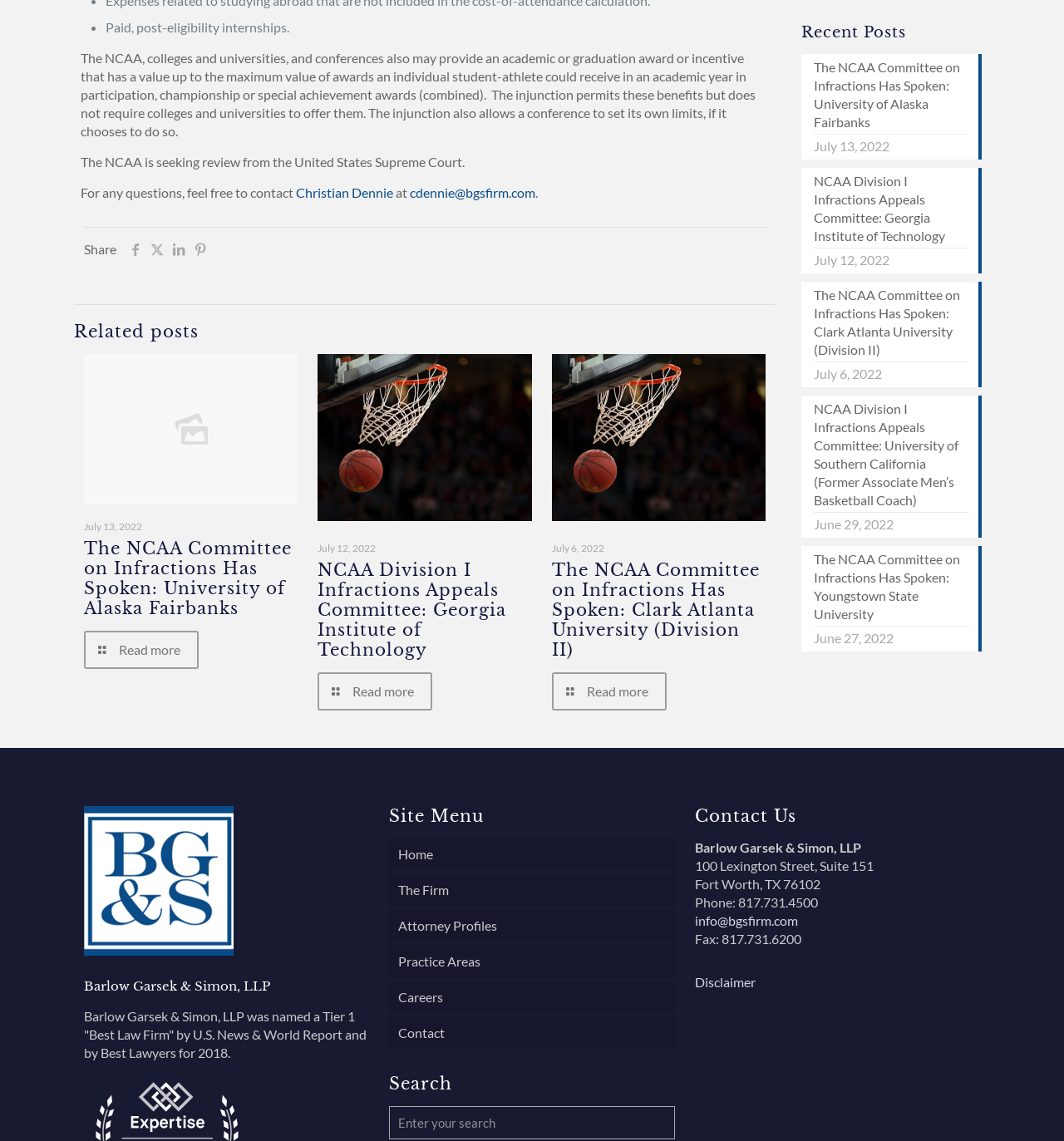Locate the bounding box coordinates of the element's region that should be clicked to carry out the following instruction: "Visit the 'Home' page". The coordinates need to be four float numbers between 0 and 1, i.e., [left, top, right, bottom].

[0.366, 0.735, 0.634, 0.763]